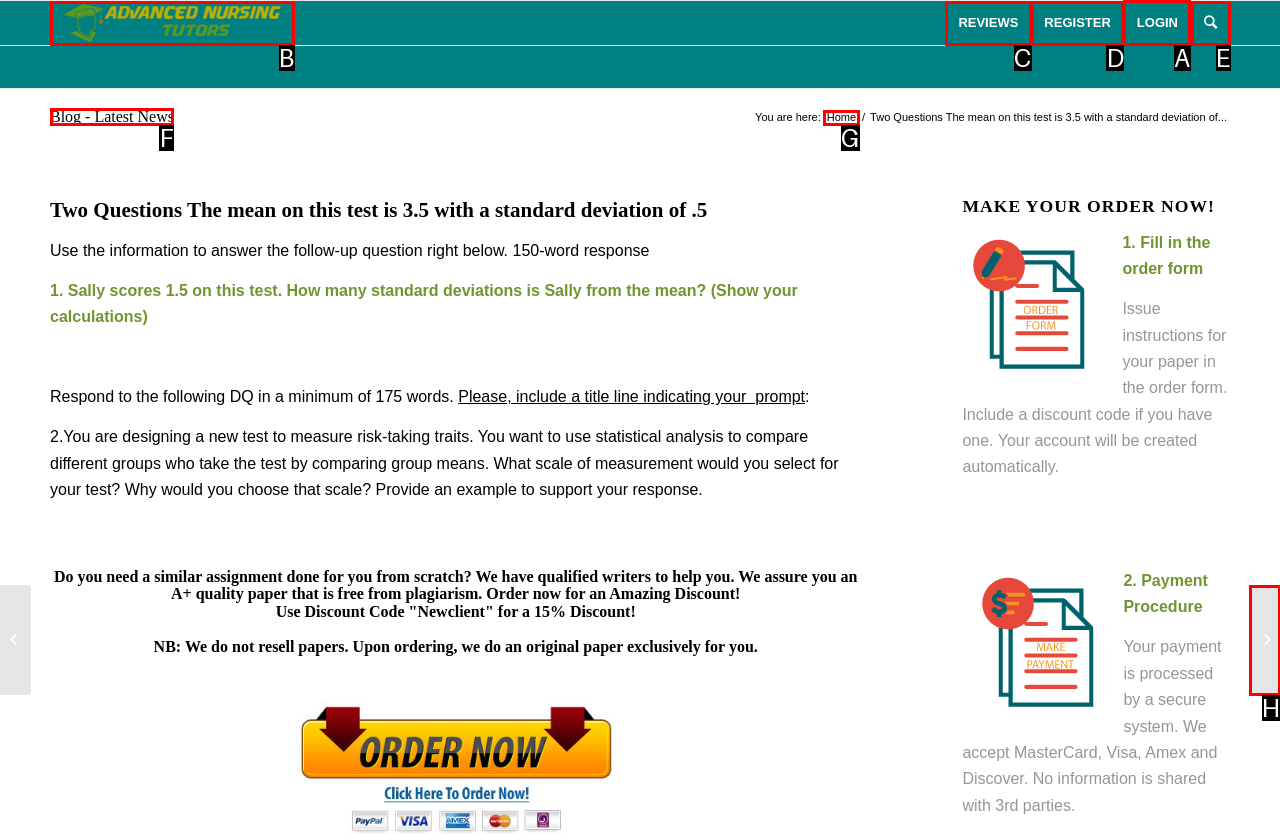Select the correct option from the given choices to perform this task: Click on 'LOGIN'. Provide the letter of that option.

A